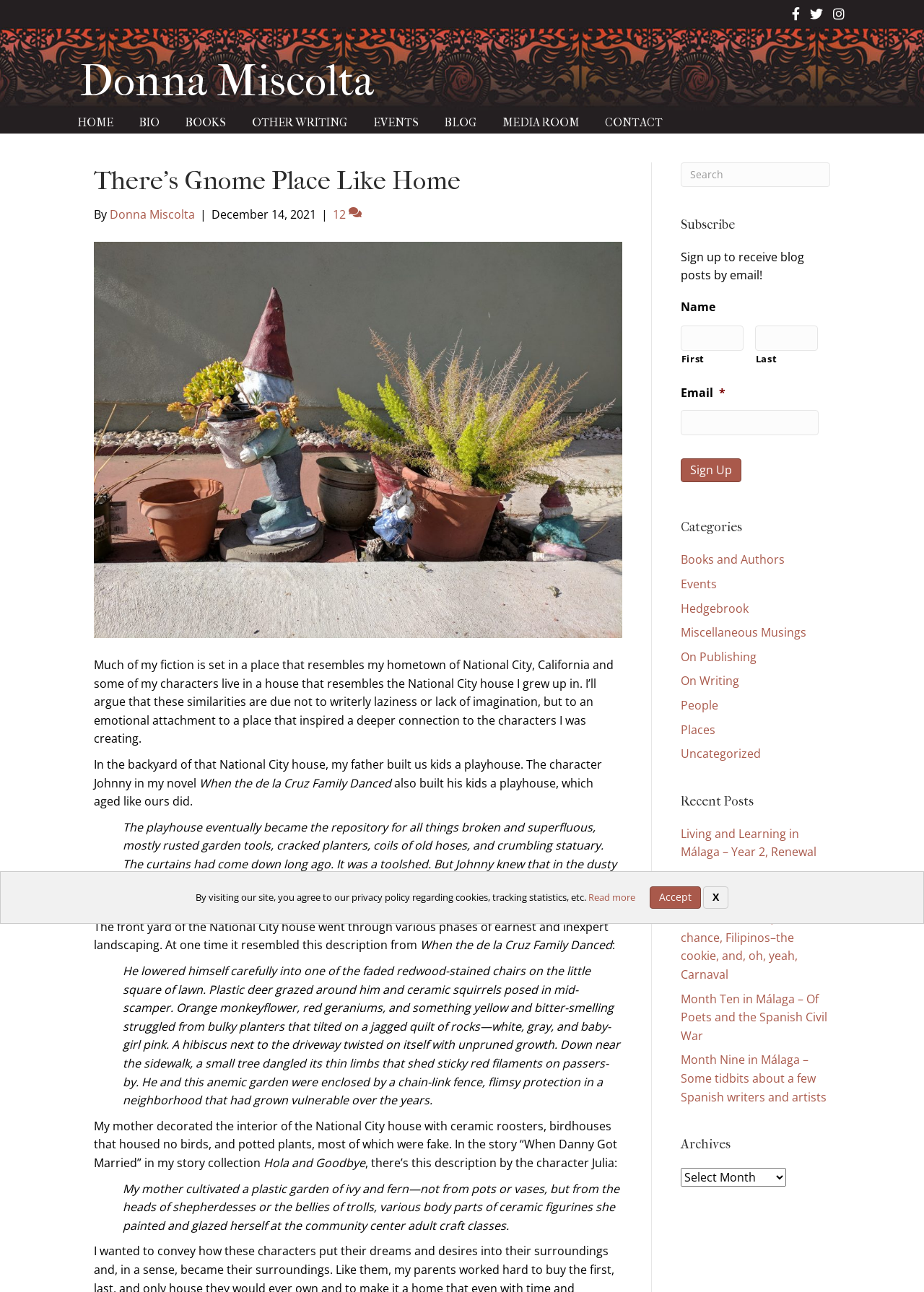Give a detailed account of the webpage.

This webpage is about Donna Miscolta, an author, and her writing. At the top, there is a heading with her name and a navigation menu with links to different sections of the website, including Home, Bio, Books, and Events. Below the navigation menu, there is a header with the title "There's Gnome Place Like Home" and a brief description of the author's fiction, which is set in a place similar to her hometown of National City, California.

On the left side of the page, there is a large image of potted plants with garden gnomes. Below the image, there is a block of text that describes the author's emotional attachment to her hometown and how it inspired her writing. The text also mentions a playhouse her father built for her and her siblings, which is similar to a playhouse built by a character in her novel.

The page also features several sections with headings, including "Subscribe" where visitors can sign up to receive blog posts by email, "Categories" with links to different topics, and "Recent Posts" with links to recent blog entries. There is also a section with an archives dropdown menu.

At the bottom of the page, there is a notice about the website's privacy policy and a button to accept or decline cookies.